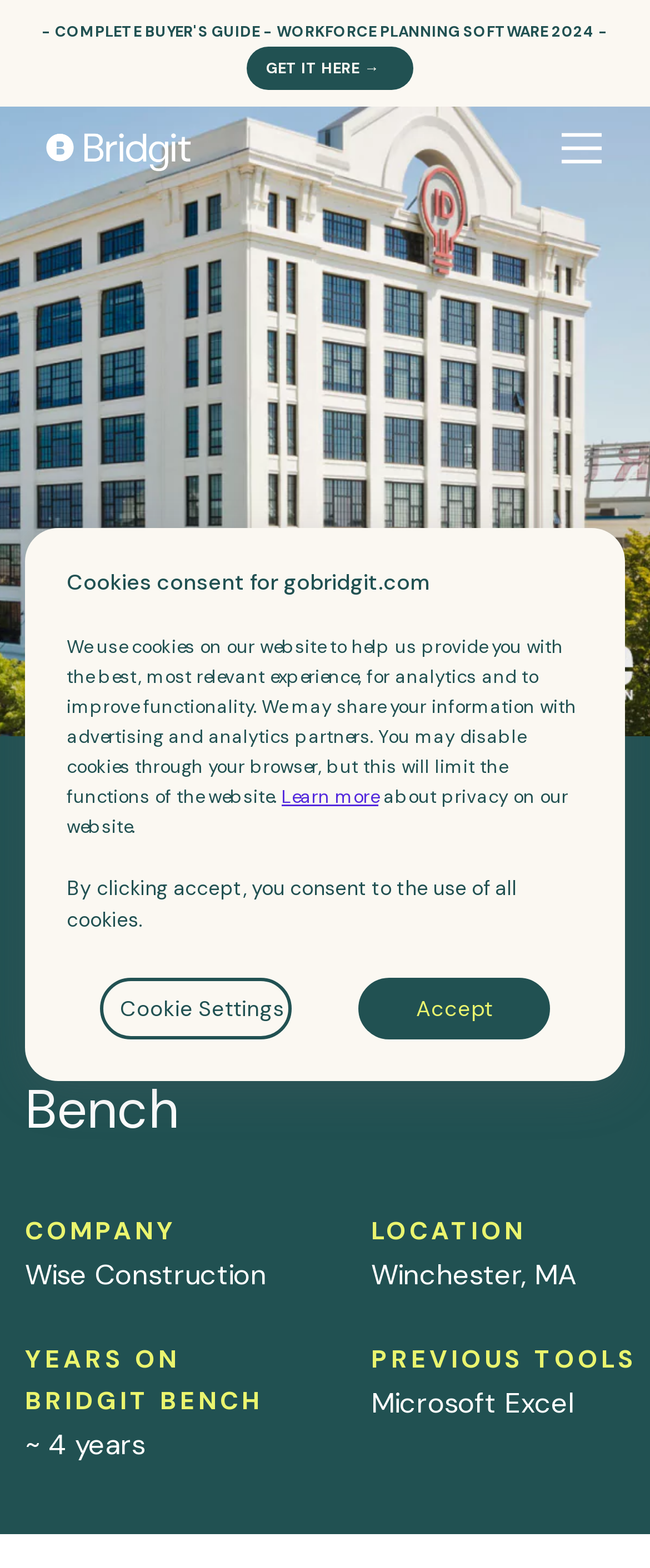Offer a comprehensive description of the webpage’s content and structure.

The webpage is a case study about Wise Construction's experience with Bridgit Bench. At the top left corner, there is a link to skip to the content. Below it, there is a logo of Bridgit, accompanied by a link to the Bridgit website. On the top right corner, there is a button to toggle navigation.

The main content of the webpage is a heading that summarizes the case study, which is about how Wise Construction manages resources efficiently and effectively with Bridgit Bench. Below the heading, there are several sections of information about Wise Construction, including the company name, location, years of using Bridgit Bench, and previous tools used.

On the bottom left corner, there is a section about cookies consent, which includes a heading, a paragraph of text explaining the use of cookies, and a link to learn more. Below the paragraph, there are two buttons: "Cookie Settings" and "Accept".

There is also a prominent call-to-action button "GET IT HERE →" on the top center of the page, encouraging visitors to take action.